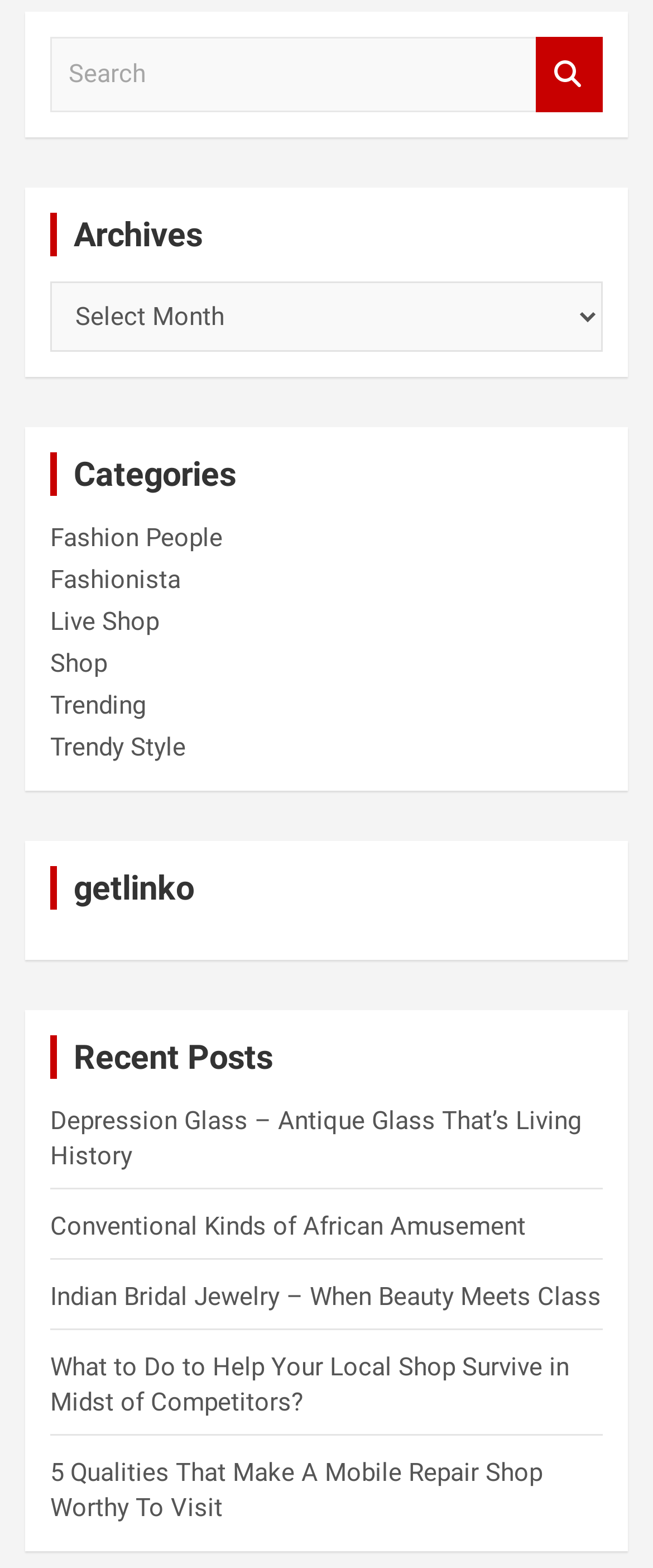Identify the bounding box for the given UI element using the description provided. Coordinates should be in the format (top-left x, top-left y, bottom-right x, bottom-right y) and must be between 0 and 1. Here is the description: Conventional Kinds of African Amusement

[0.077, 0.772, 0.805, 0.791]